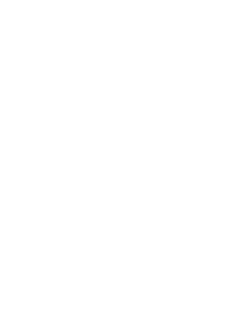Explain the details of the image comprehensively.

The image featured is a black logo representing the "PIELSTICKER MOHME" team. The design is simple yet elegant, showcasing the firm's branding in a minimalist style. This logo likely symbolizes the professionalism and legal expertise that the firm embodies. The use of black emphasizes a sense of authority and trust, which are crucial attributes in the legal field. Overall, the logo reflects the commitment of the team to provide high-quality legal services and representation to their clients.